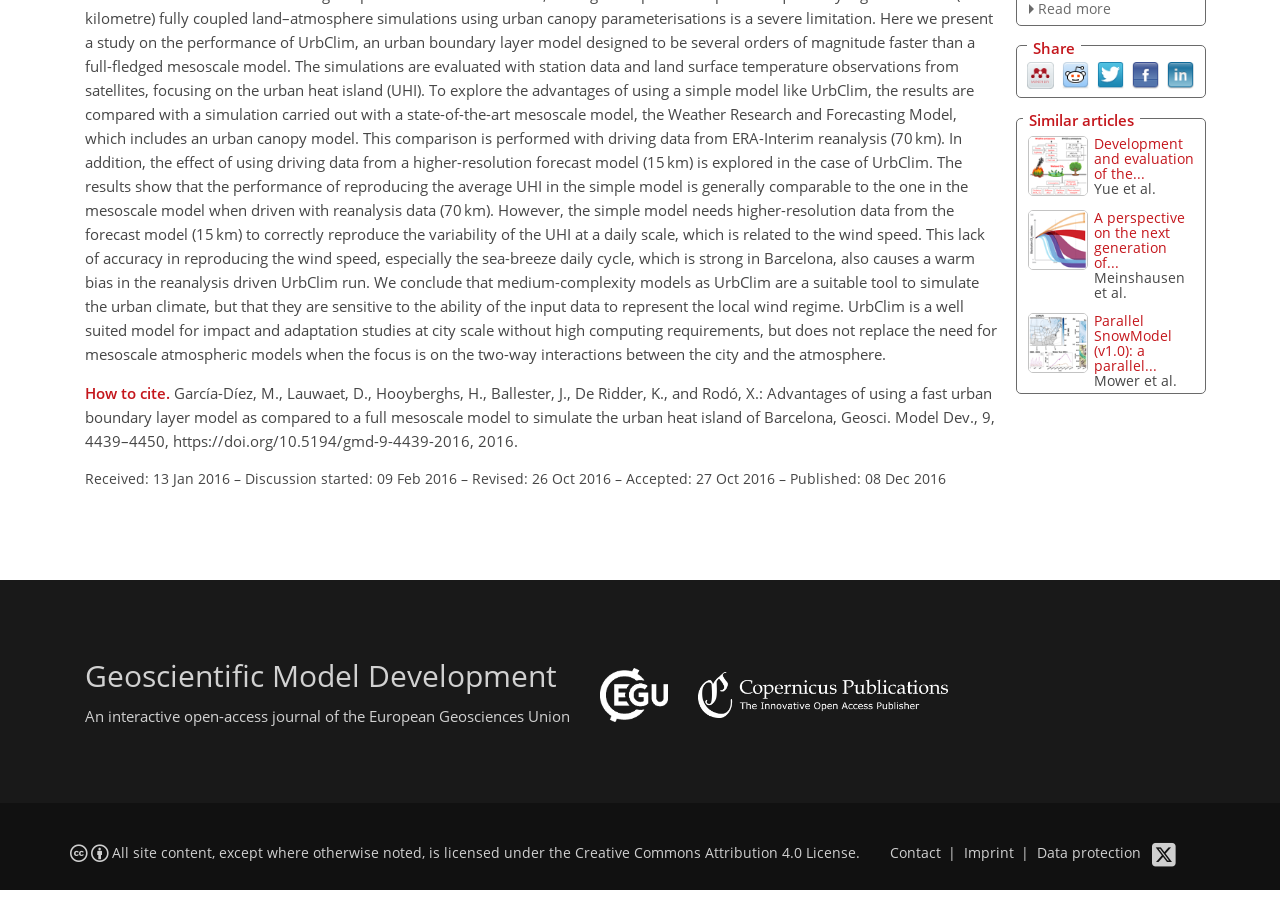Find the bounding box coordinates for the HTML element specified by: "Development and evaluation of the...".

[0.855, 0.148, 0.933, 0.202]